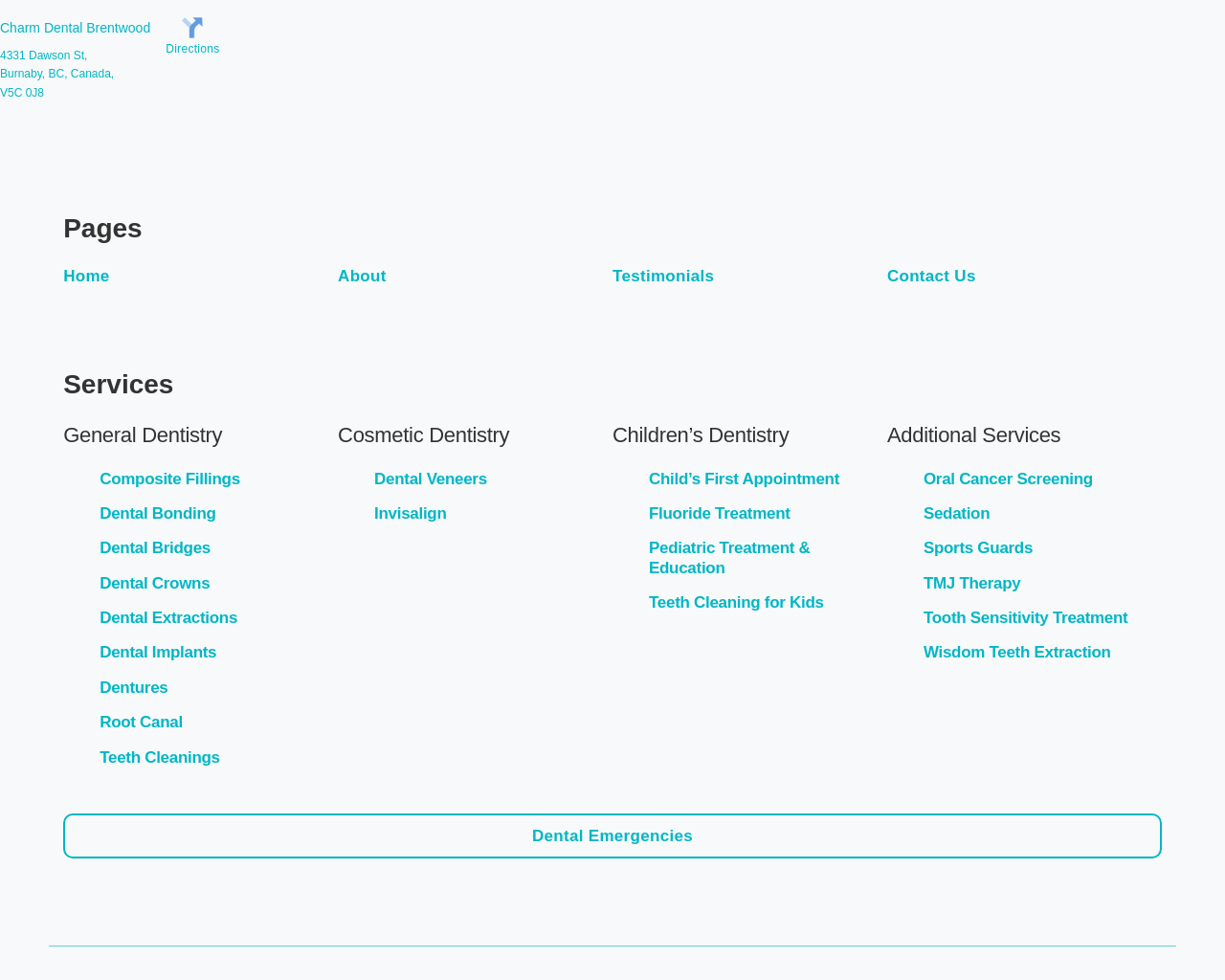Please identify the bounding box coordinates of the element's region that I should click in order to complete the following instruction: "Learn about General Dentistry". The bounding box coordinates consist of four float numbers between 0 and 1, i.e., [left, top, right, bottom].

[0.052, 0.432, 0.276, 0.457]